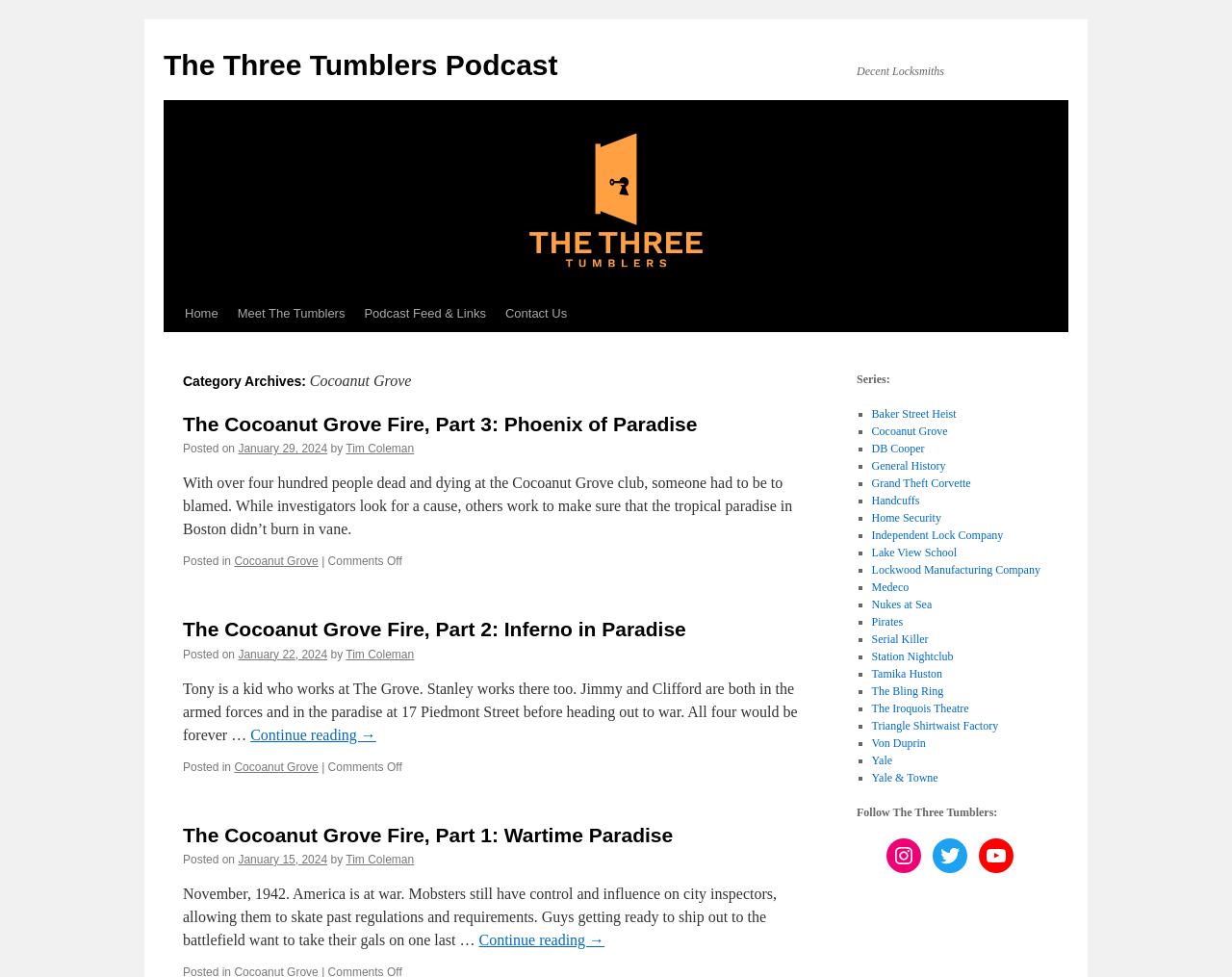Give a succinct answer to this question in a single word or phrase: 
What is the name of the podcast?

The Three Tumblers Podcast